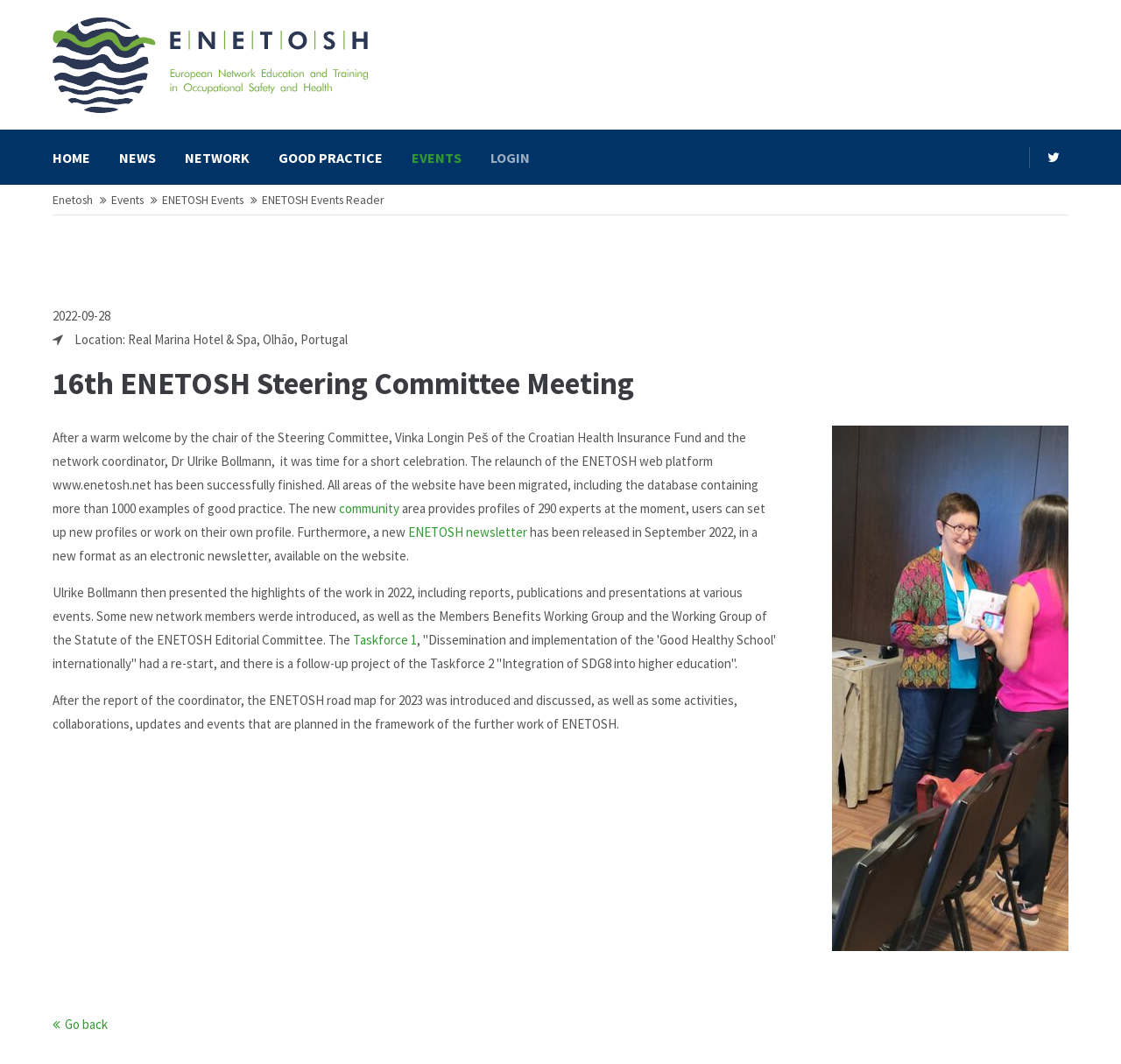Locate the bounding box coordinates of the element you need to click to accomplish the task described by this instruction: "read ENETOSH newsletter".

[0.364, 0.492, 0.47, 0.508]